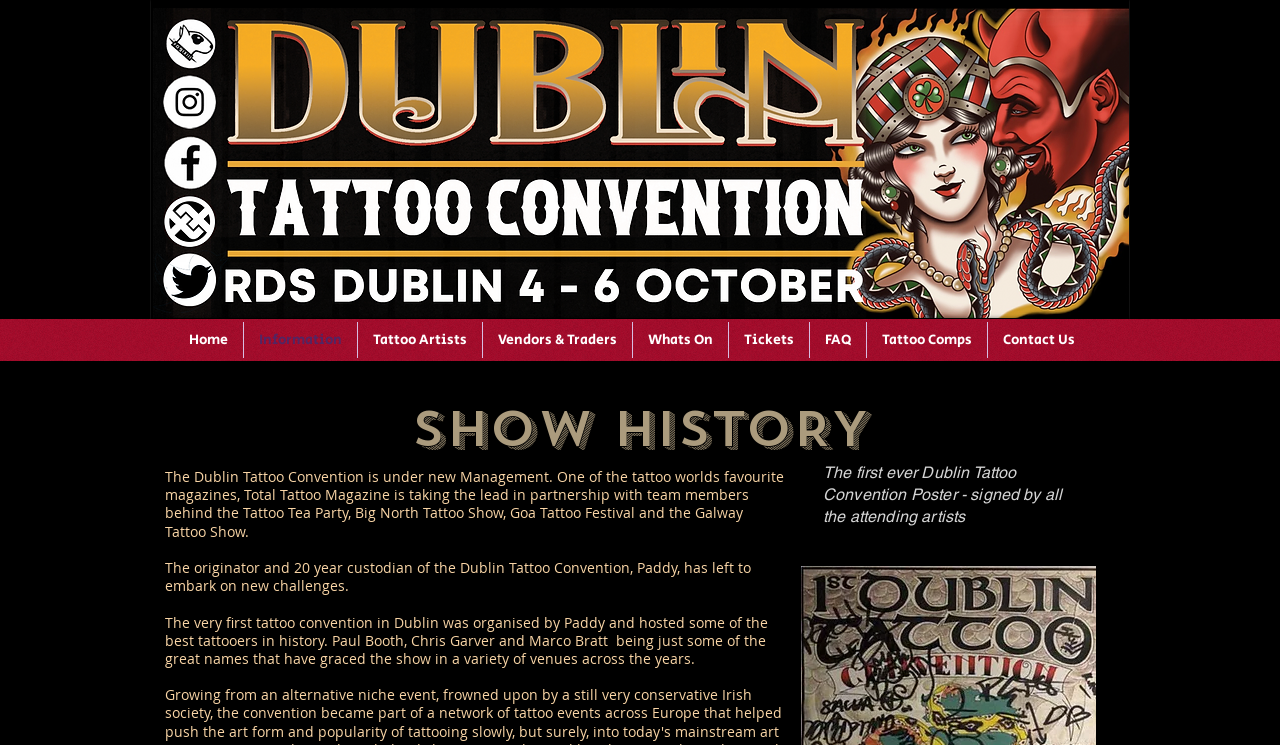Please locate the bounding box coordinates of the element that needs to be clicked to achieve the following instruction: "Read about Fetch TV's new CEO". The coordinates should be four float numbers between 0 and 1, i.e., [left, top, right, bottom].

None